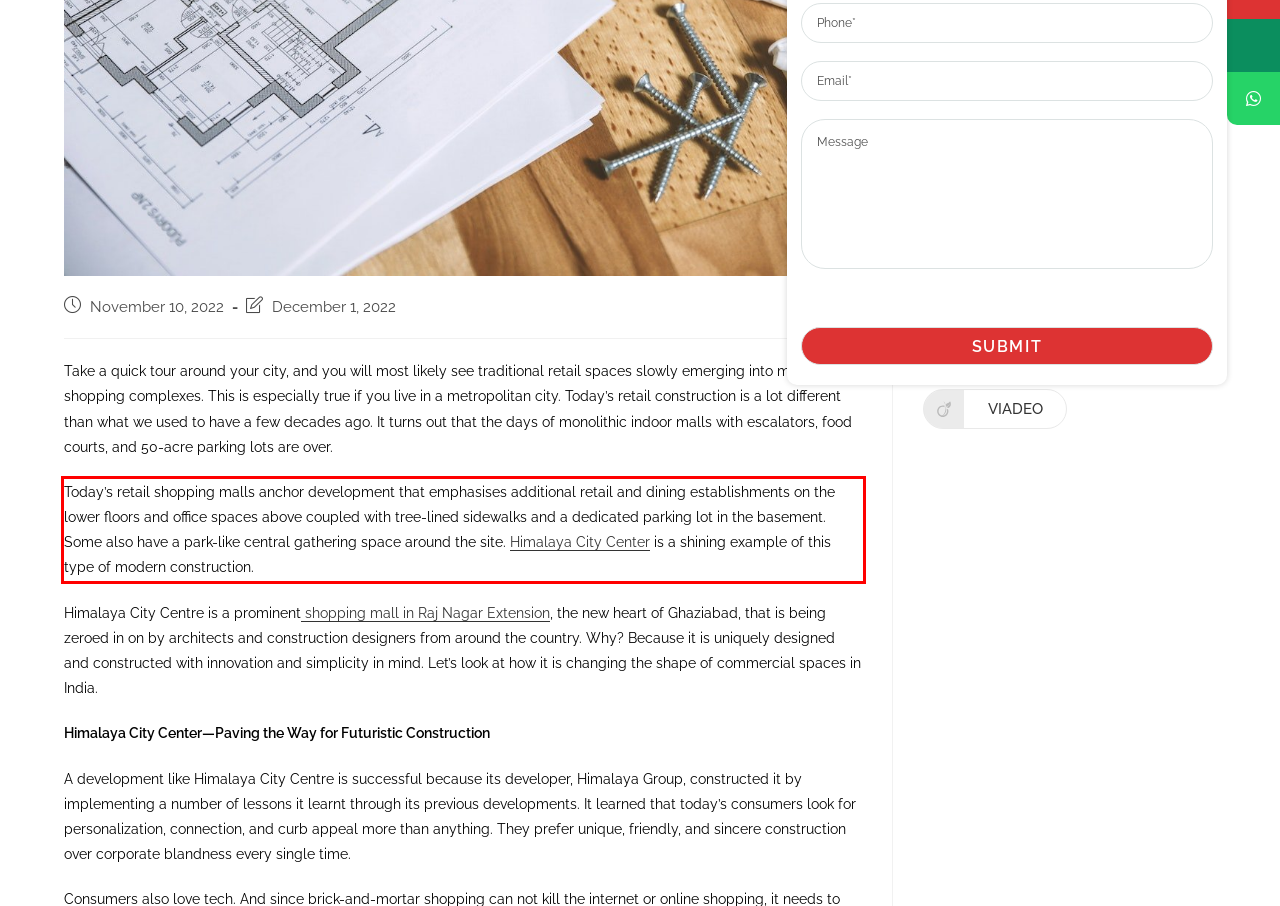You have a screenshot with a red rectangle around a UI element. Recognize and extract the text within this red bounding box using OCR.

Today’s retail shopping malls anchor development that emphasises additional retail and dining establishments on the lower floors and office spaces above coupled with tree-lined sidewalks and a dedicated parking lot in the basement. Some also have a park-like central gathering space around the site. Himalaya City Center is a shining example of this type of modern construction.